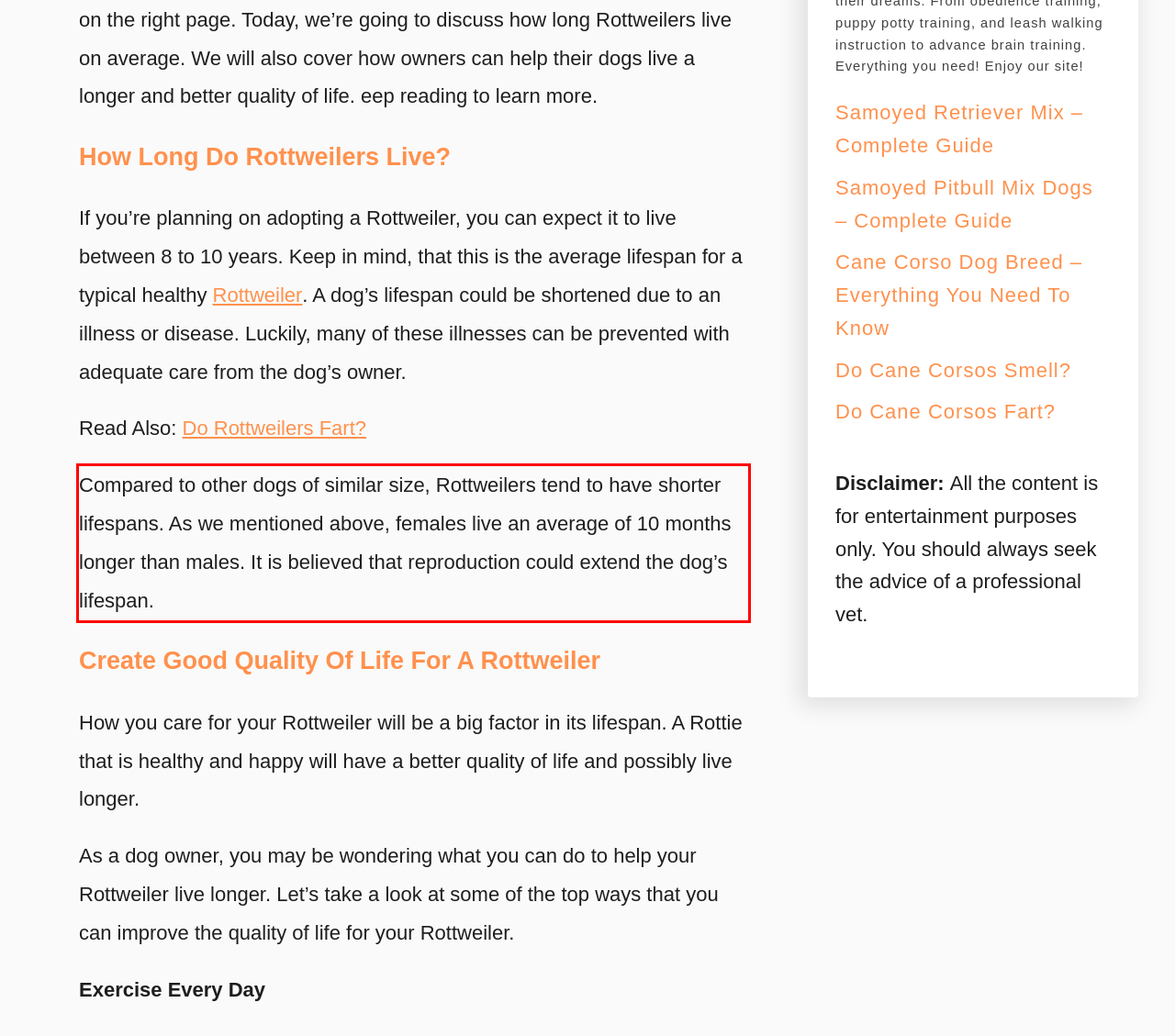You are presented with a screenshot containing a red rectangle. Extract the text found inside this red bounding box.

Compared to other dogs of similar size, Rottweilers tend to have shorter lifespans. As we mentioned above, females live an average of 10 months longer than males. It is believed that reproduction could extend the dog’s lifespan.